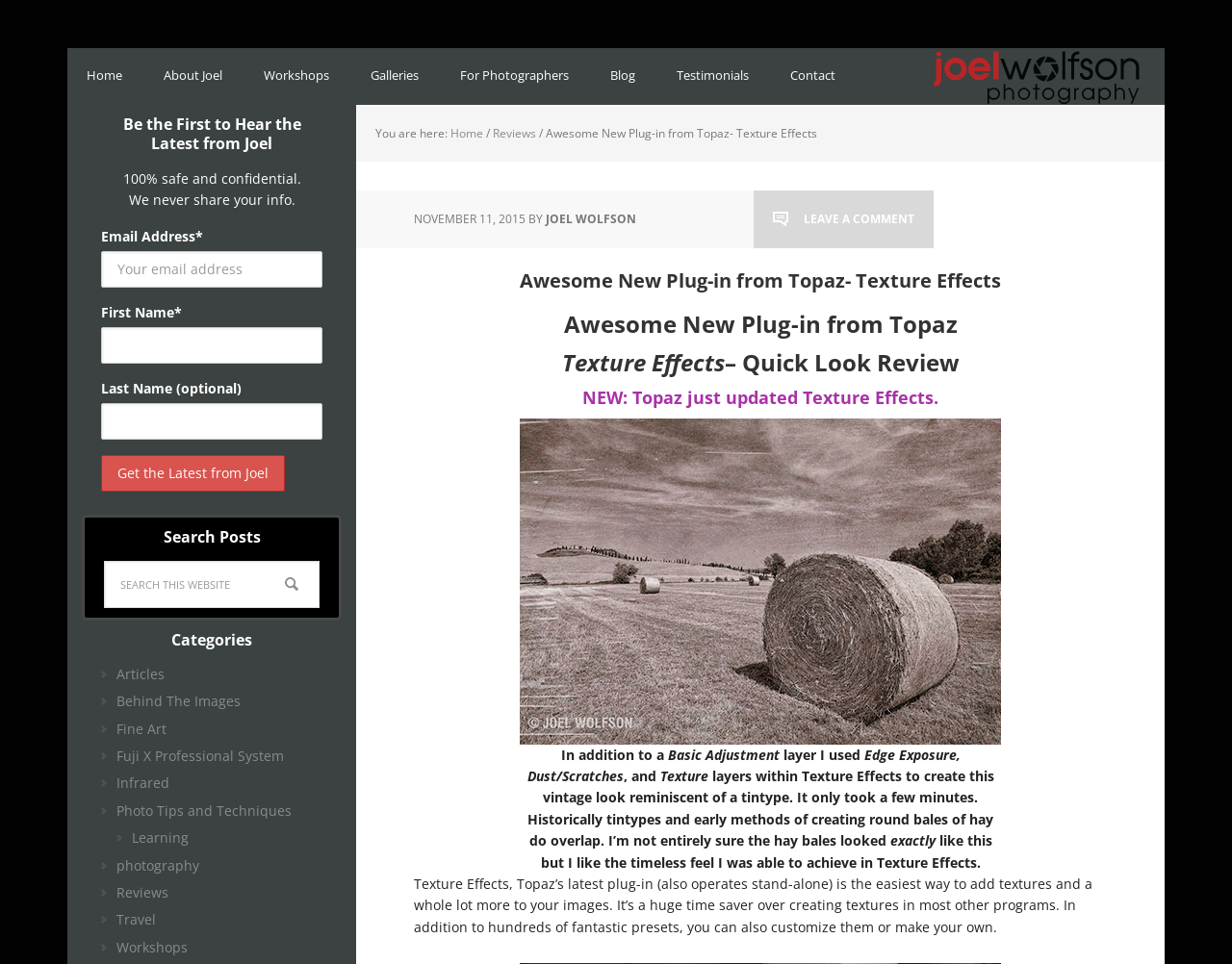Answer this question in one word or a short phrase: What can be customized in Texture Effects?

presets